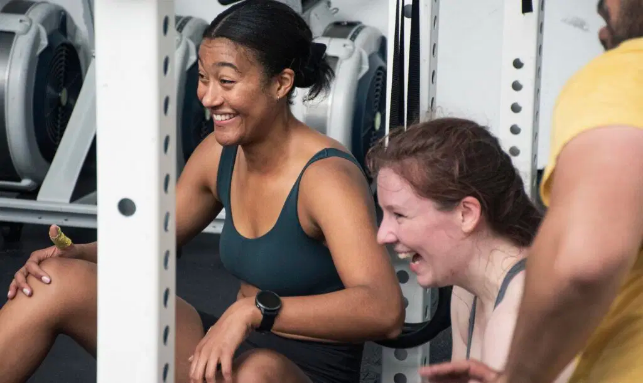Please answer the following question as detailed as possible based on the image: 
What is the atmosphere depicted in the image?

The caption describes the scene as a 'joyful moment' and mentions that the women are sharing a laugh after an intense workout session, indicating a lighthearted and happy atmosphere.